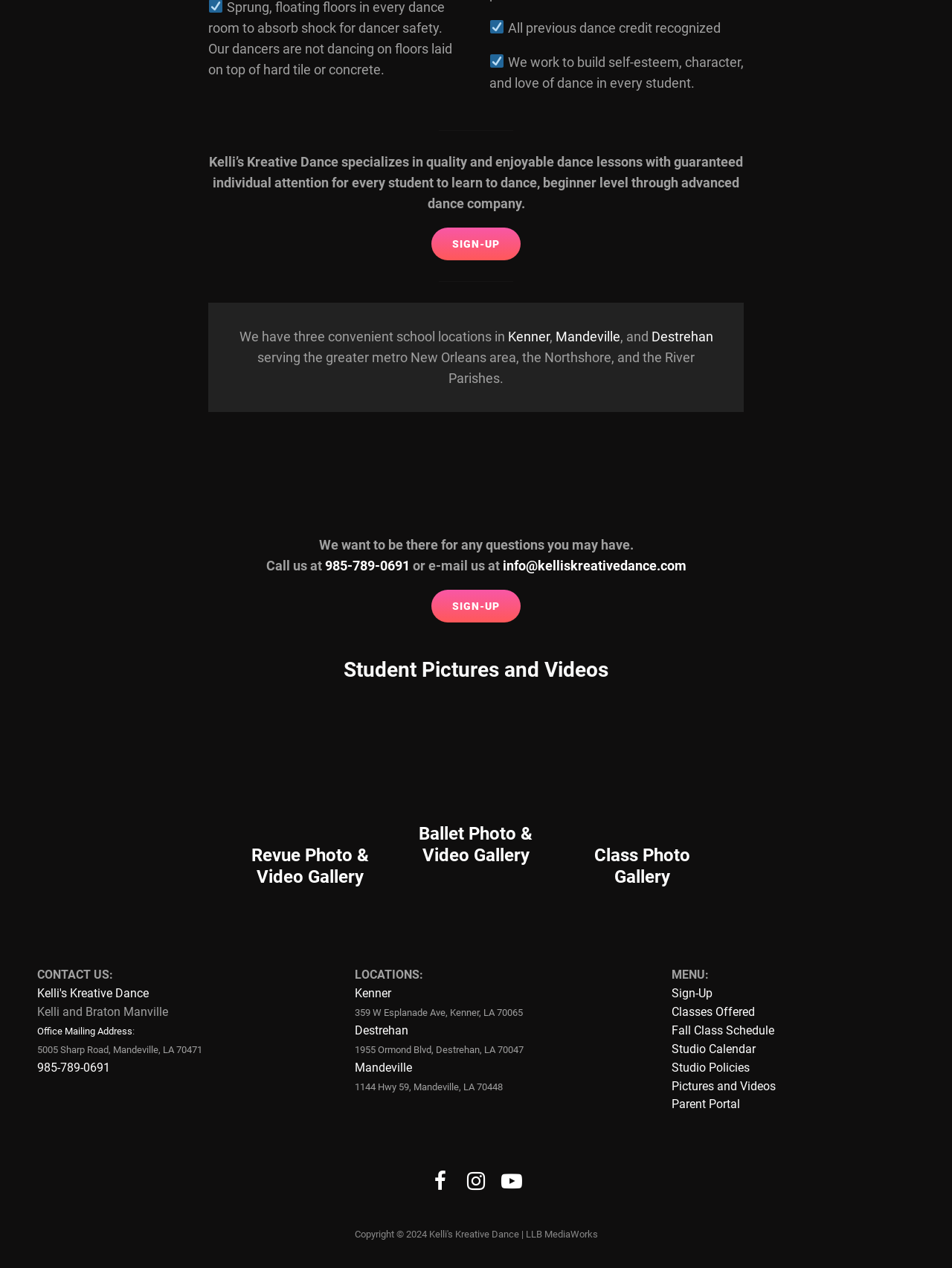What is the name of the dance school?
Give a detailed response to the question by analyzing the screenshot.

The name of the dance school can be found in the logo image at the top of the webpage, which is described as 'Kelli's Kreative Dance logo'. Additionally, the name is mentioned in the contact information section at the bottom of the webpage.